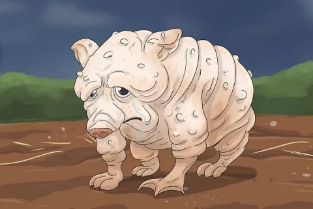Use the details in the image to answer the question thoroughly: 
What is the Squonk's skin like?

According to the caption, the Squonk's skin 'appears to be covered in warty protrusions', which suggests that its skin has a bumpy or irregular texture, with numerous small growths or warts.